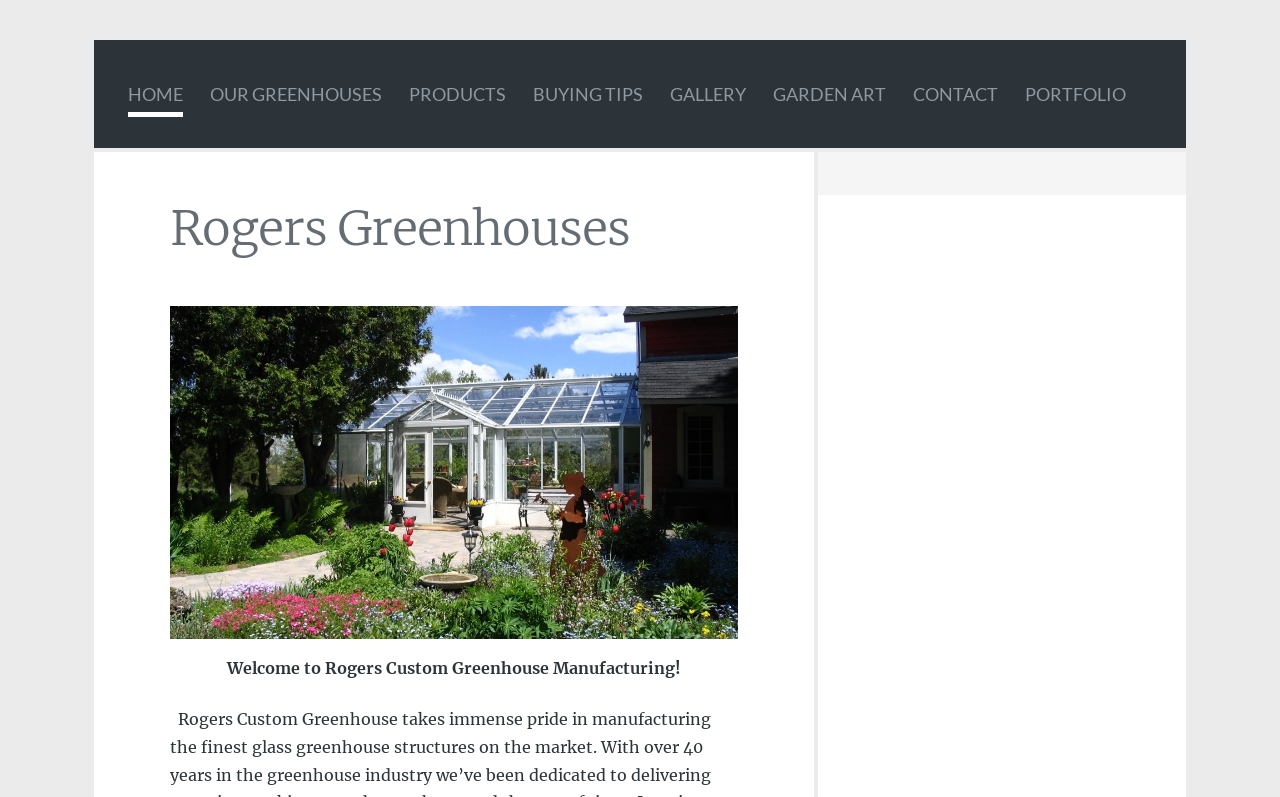Find and provide the bounding box coordinates for the UI element described here: "Portfolio". The coordinates should be given as four float numbers between 0 and 1: [left, top, right, bottom].

[0.8, 0.095, 0.879, 0.141]